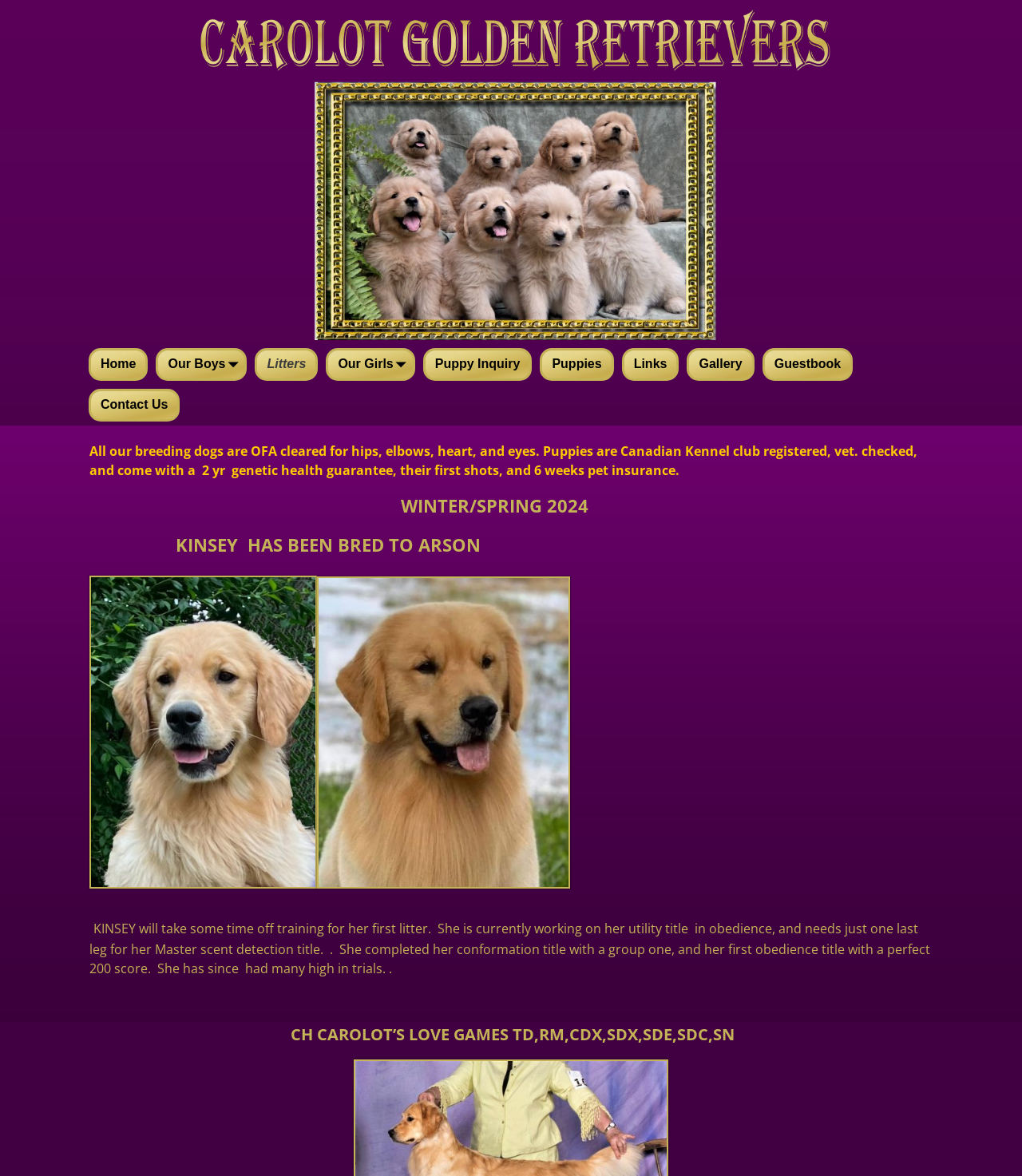Find the bounding box coordinates of the element to click in order to complete the given instruction: "Open Gallery."

[0.672, 0.296, 0.738, 0.324]